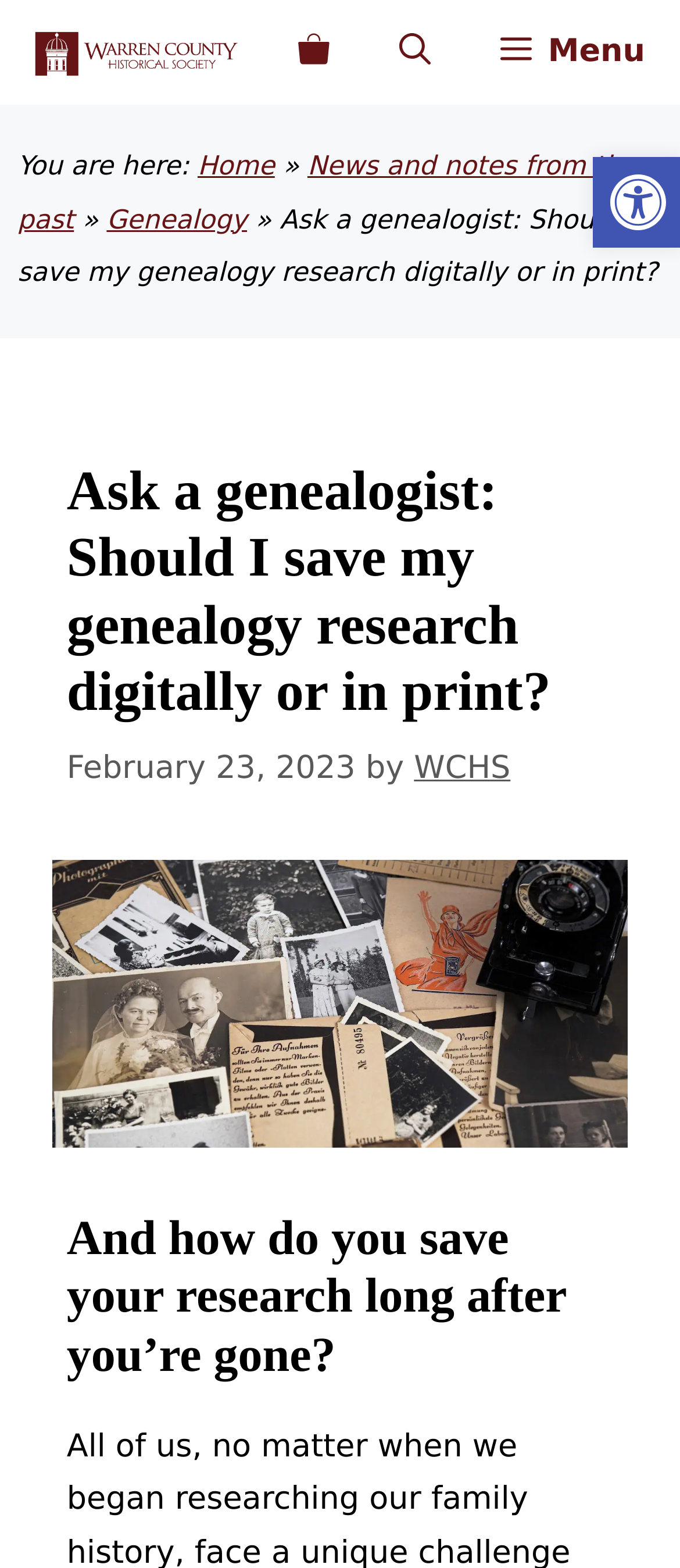Show the bounding box coordinates for the HTML element as described: "title="Warren Co. Historical Society"".

[0.026, 0.0, 0.37, 0.067]